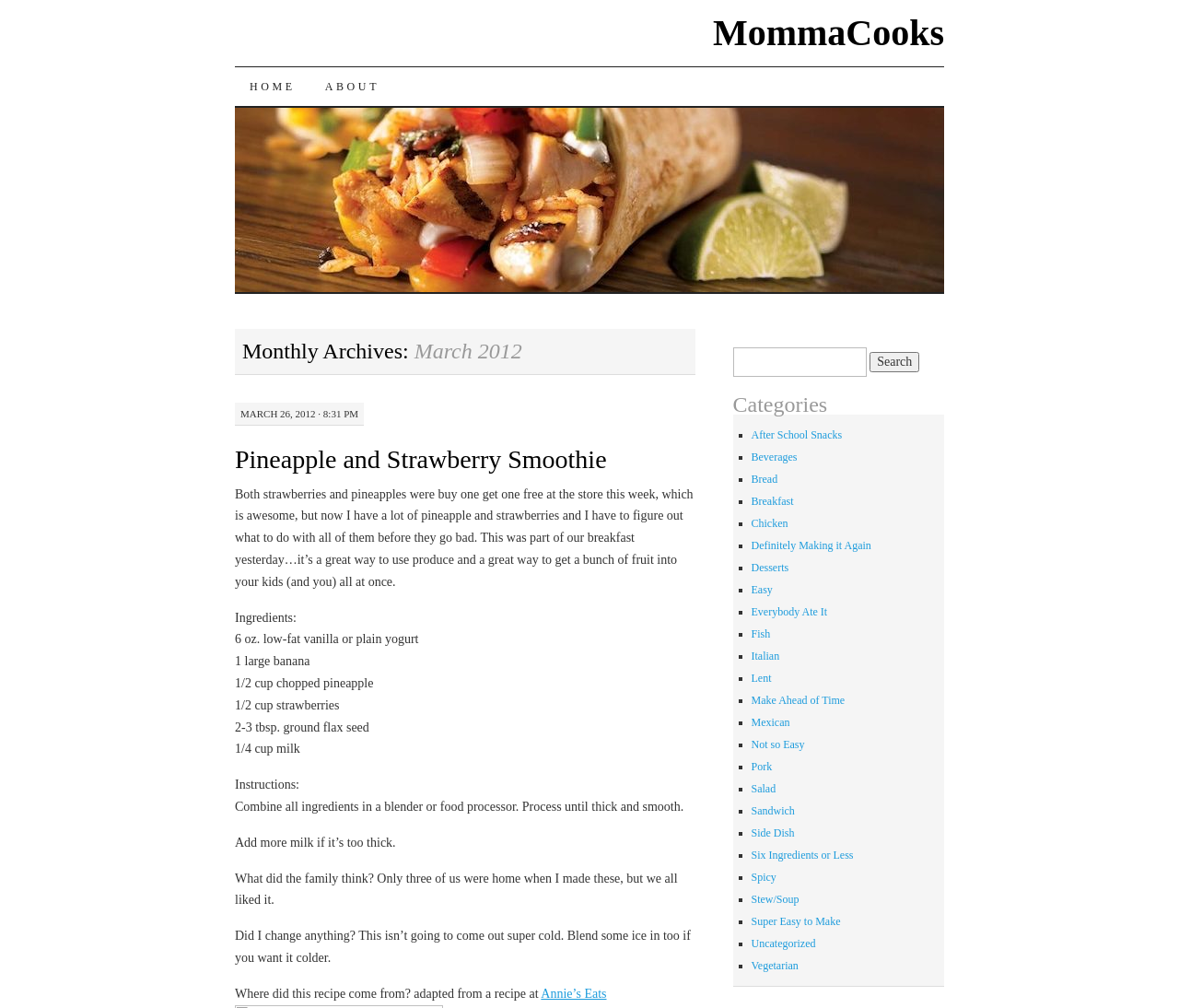Write an exhaustive caption that covers the webpage's main aspects.

The webpage is a blog post from "MommaCooks" dated March 26, 2012. At the top, there is a navigation menu with links to "HOME", "ABOUT", and a search bar. Below the navigation menu, there is a heading "Monthly Archives: March 2012" followed by a post titled "Pineapple and Strawberry Smoothie".

The post includes a recipe with ingredients and instructions. The ingredients are listed in a vertical column, and the instructions are provided in a paragraph. There is also a section that discusses the family's opinion of the recipe and some additional tips.

To the right of the post, there is a sidebar with a list of categories, each represented by a bullet point. The categories include "After School Snacks", "Beverages", "Bread", and many others. Each category is a link that can be clicked to view related recipes.

At the very top of the page, there is a link to "SKIP TO CONTENT" and a link to the blog's homepage, "MommaCooks".